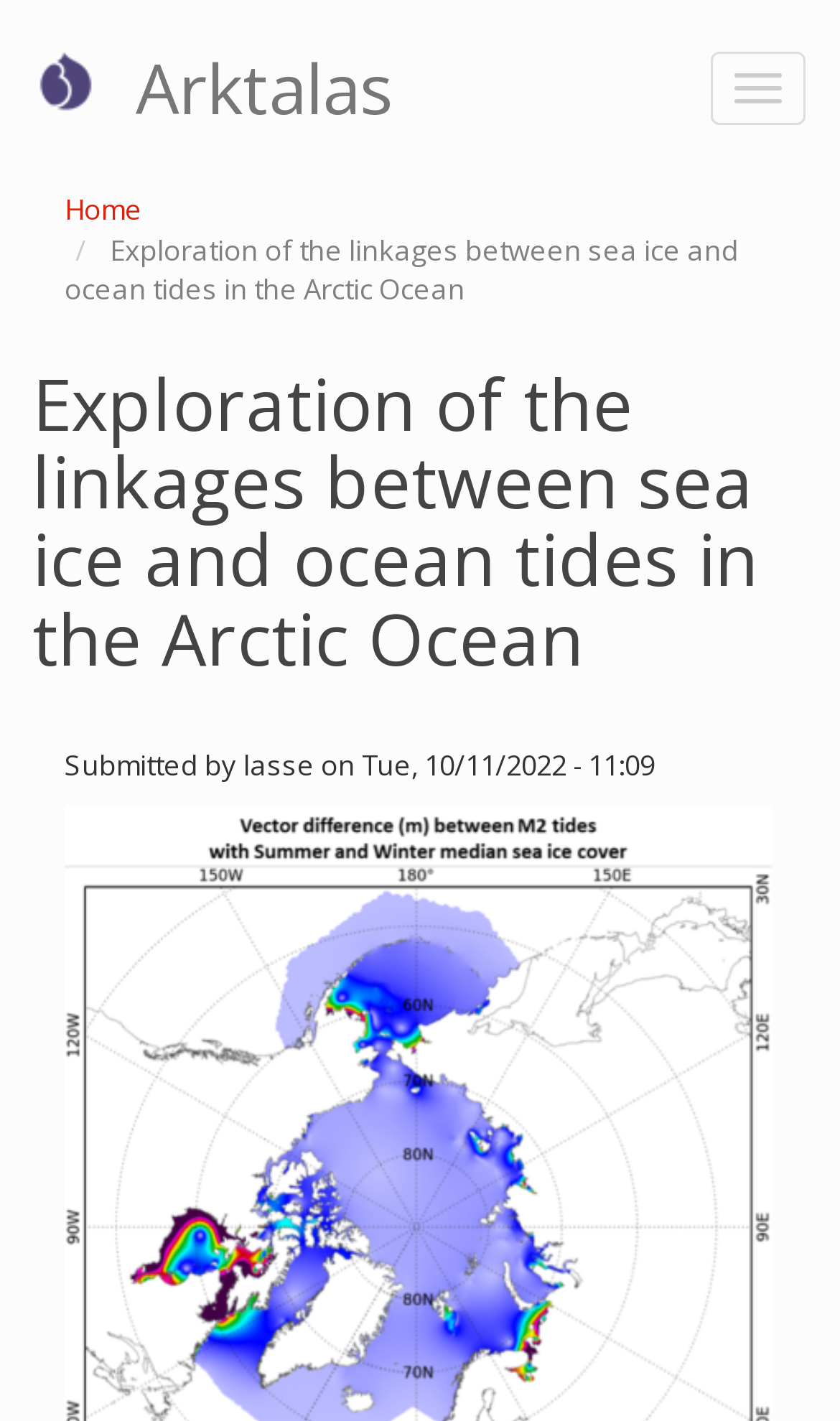Give a one-word or short-phrase answer to the following question: 
Who submitted the content?

Lasse